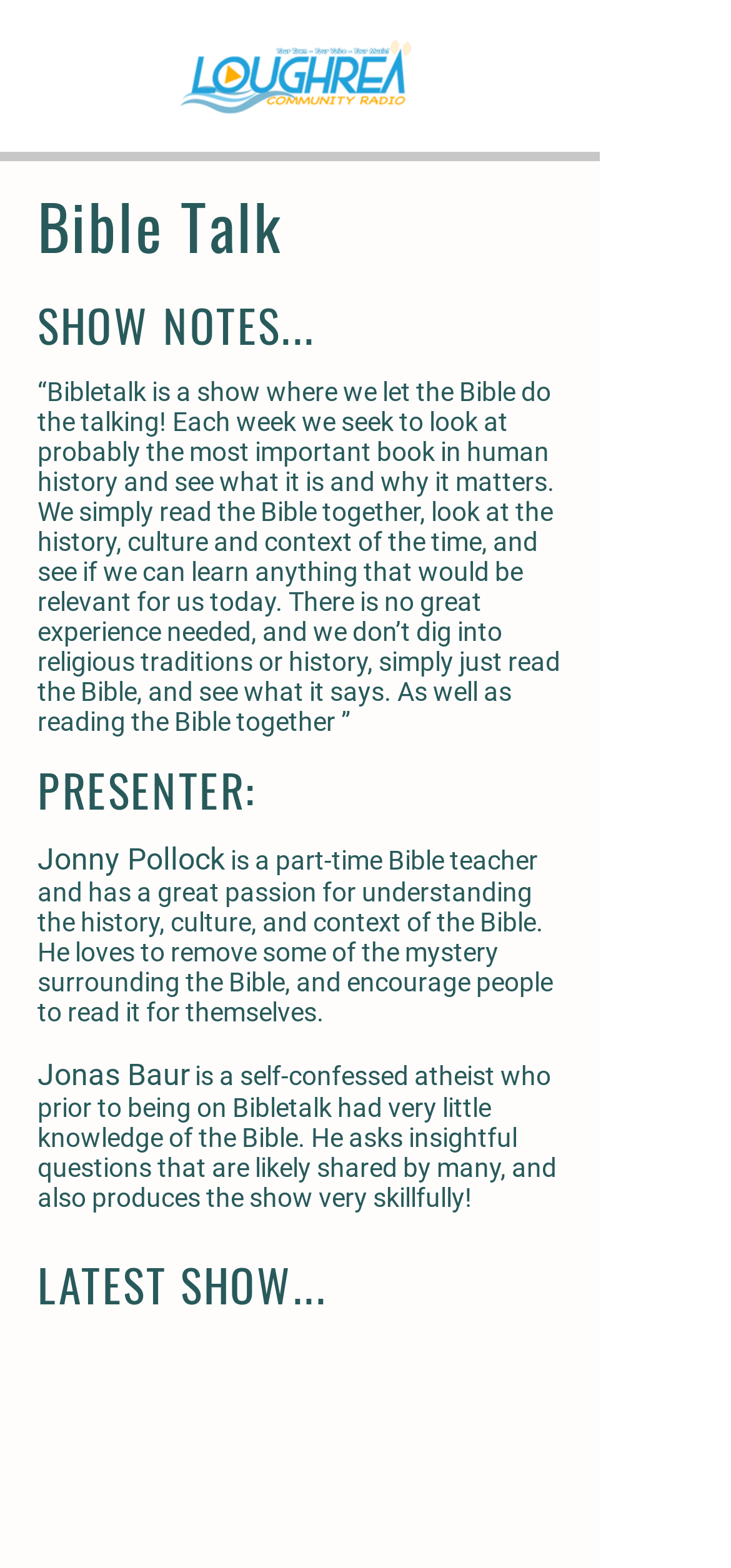What is the name of the show?
Using the visual information, reply with a single word or short phrase.

Bible Talk